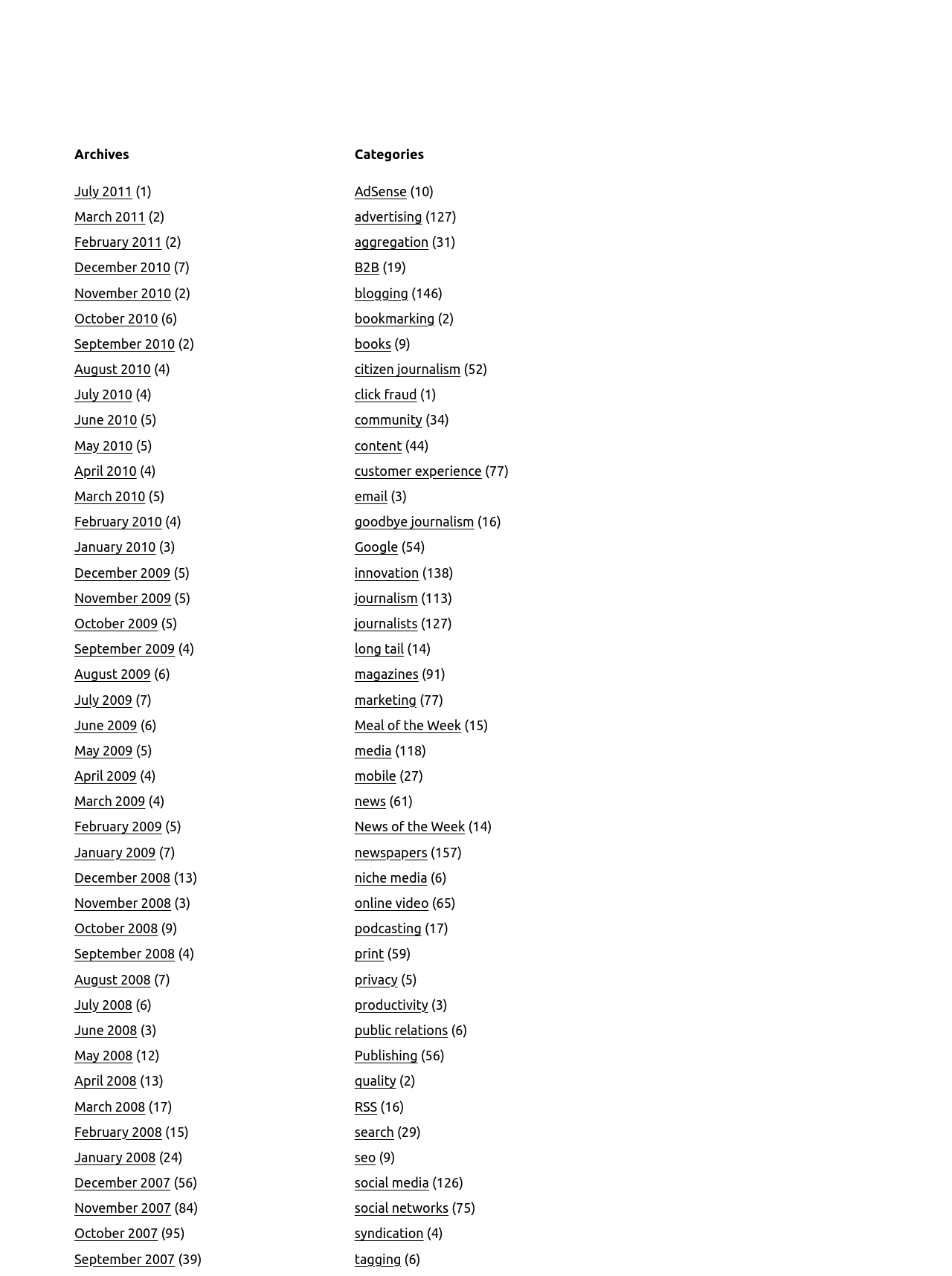Please locate the UI element described by "aggregation" and provide its bounding box coordinates.

[0.372, 0.184, 0.45, 0.195]